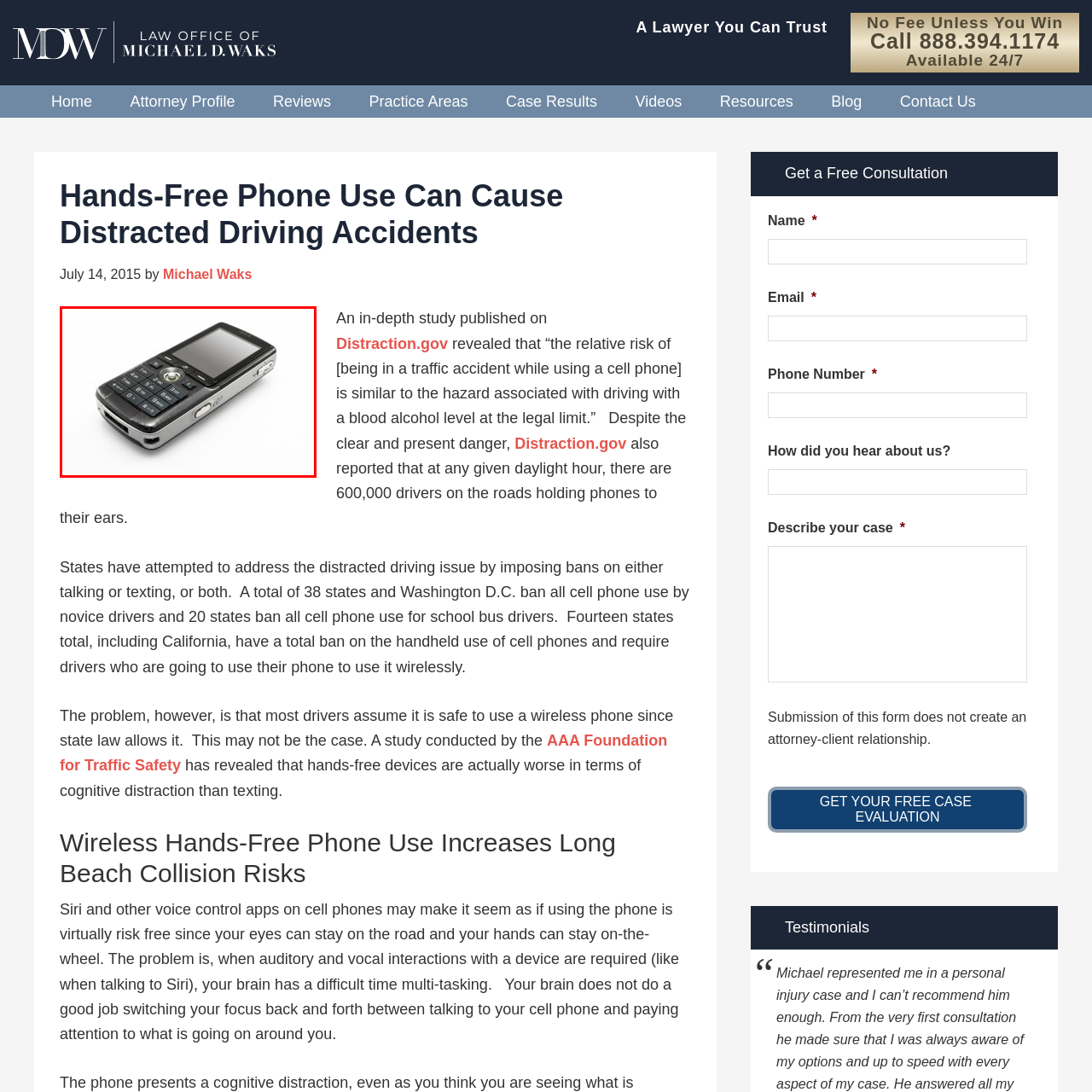Describe thoroughly what is shown in the red-bordered area of the image.

The image depicts a stylish black mobile phone with a sleek design, featuring a prominent screen and a keypad layout. This type of phone is representative of older technology, contrasting sharply with modern smartphones. The device's surface shows signs of wear, suggesting it has been used extensively. This image is contextualized within a discussion about distracted driving and the risks associated with using cell phones while driving, highlighting the dangers of hands-free usage as cognitive distractions can still occur.